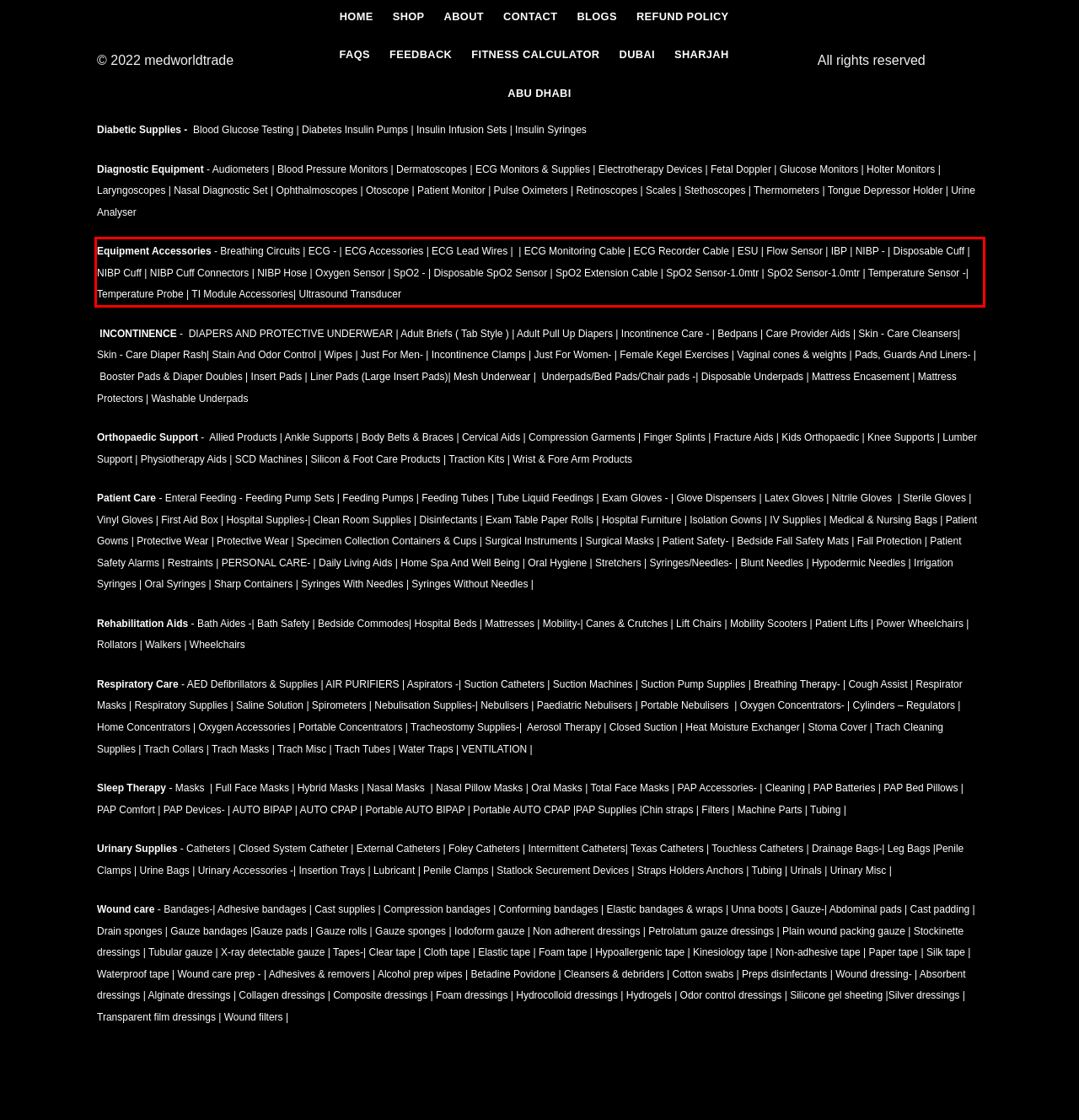Review the screenshot of the webpage and recognize the text inside the red rectangle bounding box. Provide the extracted text content.

Equipment Accessories - Breathing Circuits | ECG - | ECG Accessories | ECG Lead Wires | | ECG Monitoring Cable | ECG Recorder Cable | ESU | Flow Sensor | IBP | NIBP - | Disposable Cuff | NIBP Cuff | NIBP Cuff Connectors | NIBP Hose | Oxygen Sensor | SpO2 - | Disposable SpO2 Sensor | SpO2 Extension Cable | SpO2 Sensor-1.0mtr | SpO2 Sensor-1.0mtr | Temperature Sensor -| Temperature Probe | TI Module Accessories| Ultrasound Transducer